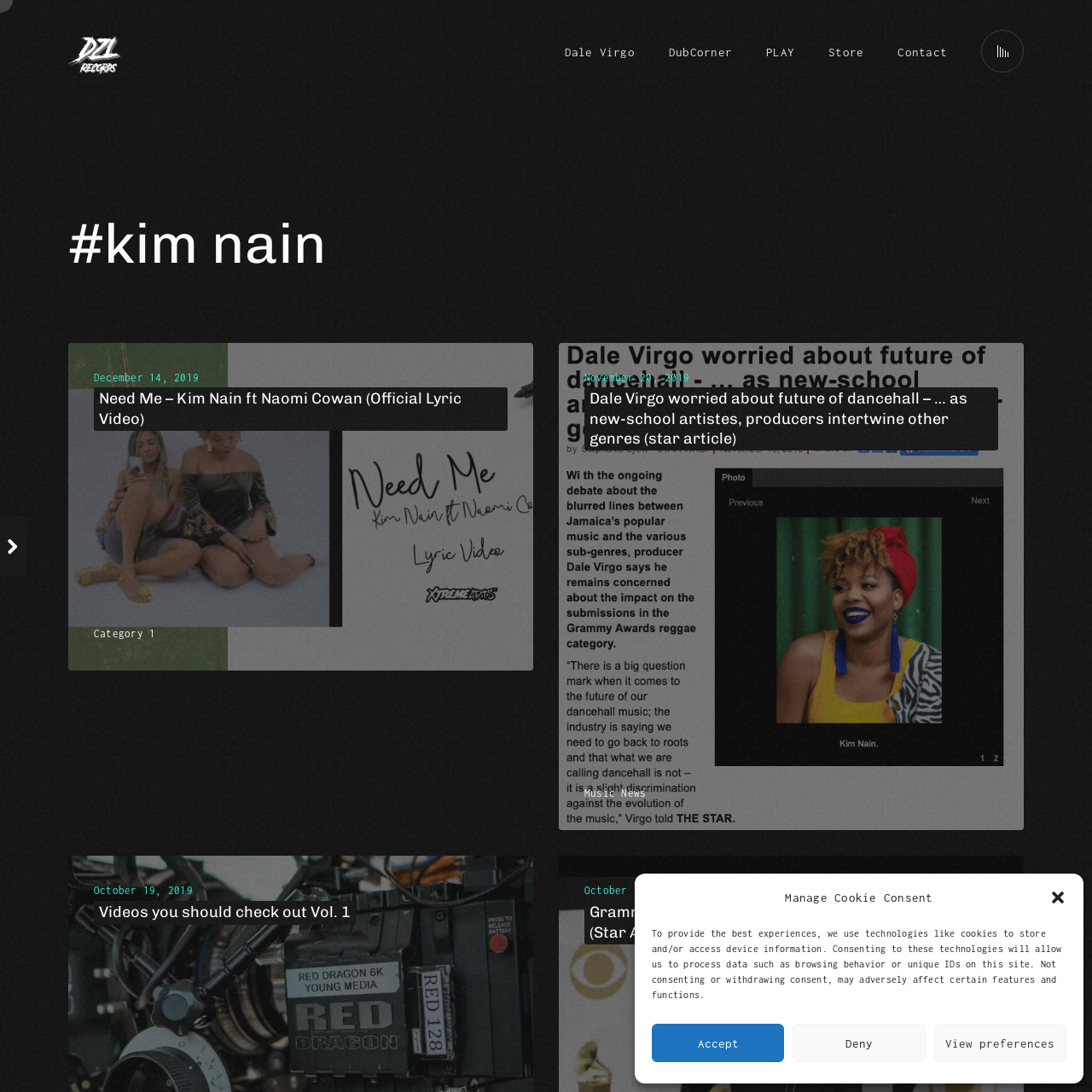Please answer the following question using a single word or phrase: 
What is the category of the third article?

Music Updates